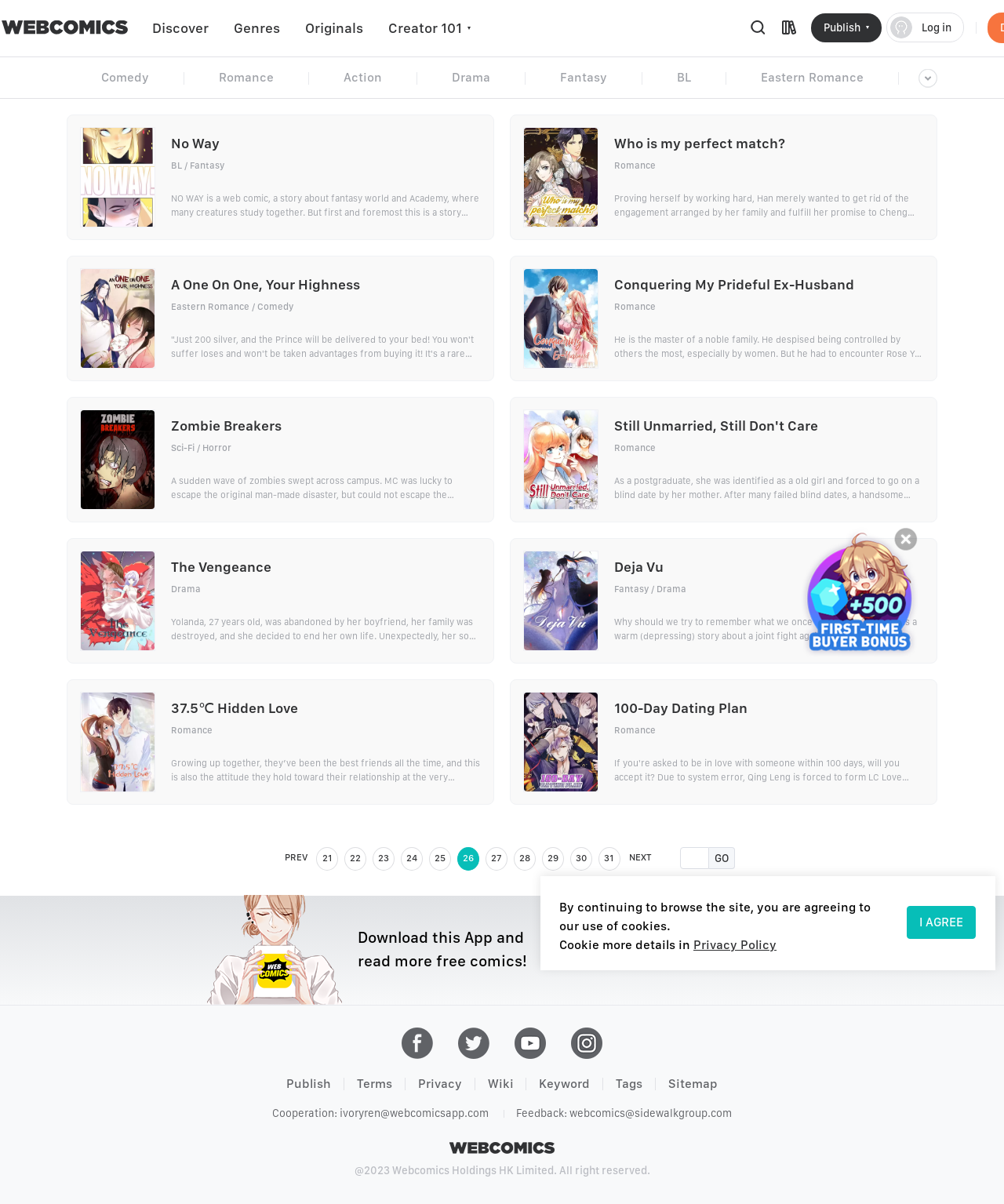Calculate the bounding box coordinates of the UI element given the description: "24".

[0.399, 0.703, 0.421, 0.723]